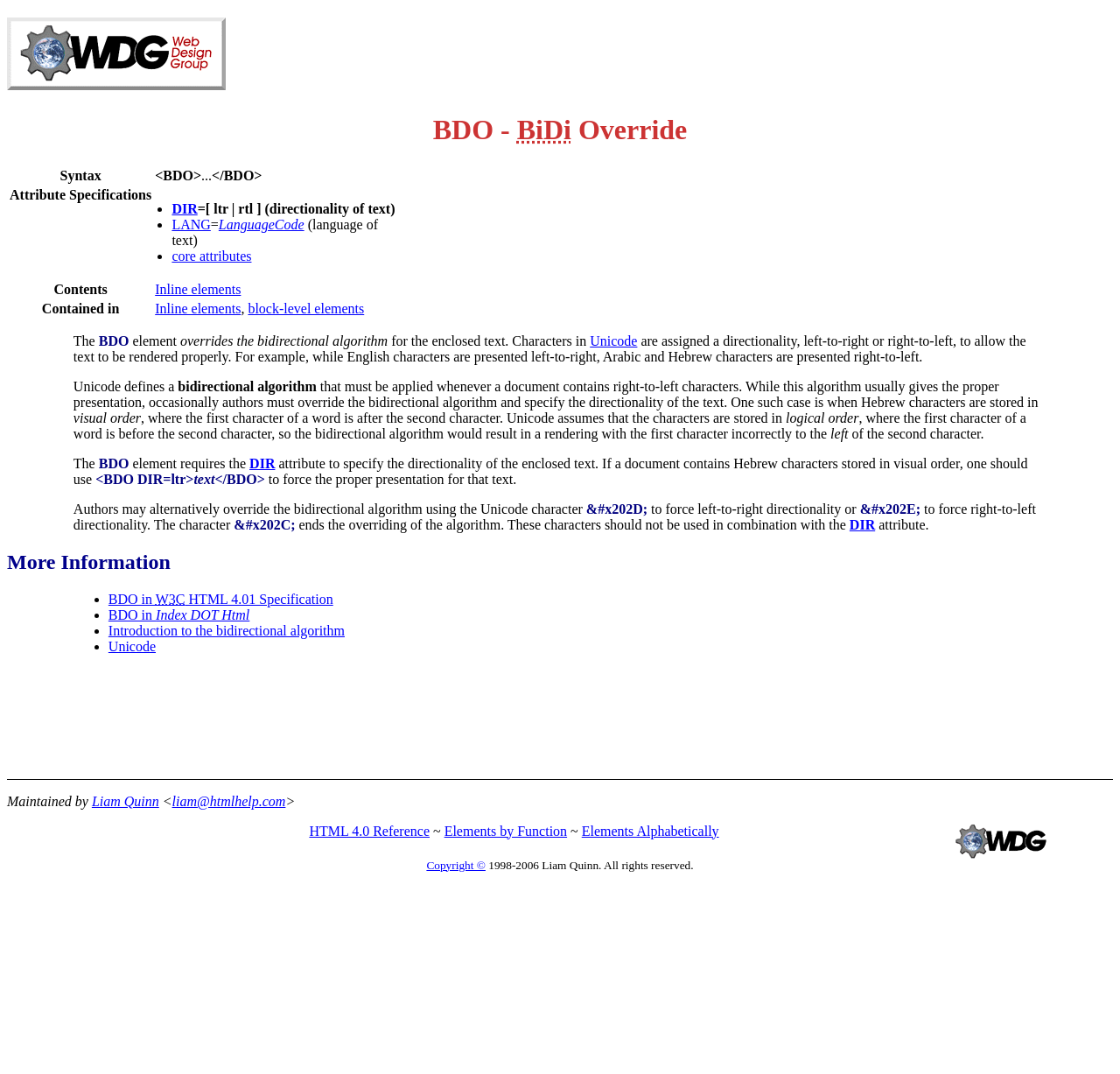Provide a brief response to the question below using one word or phrase:
What is the relationship between the BDO element and the Unicode characters?

They serve the same purpose